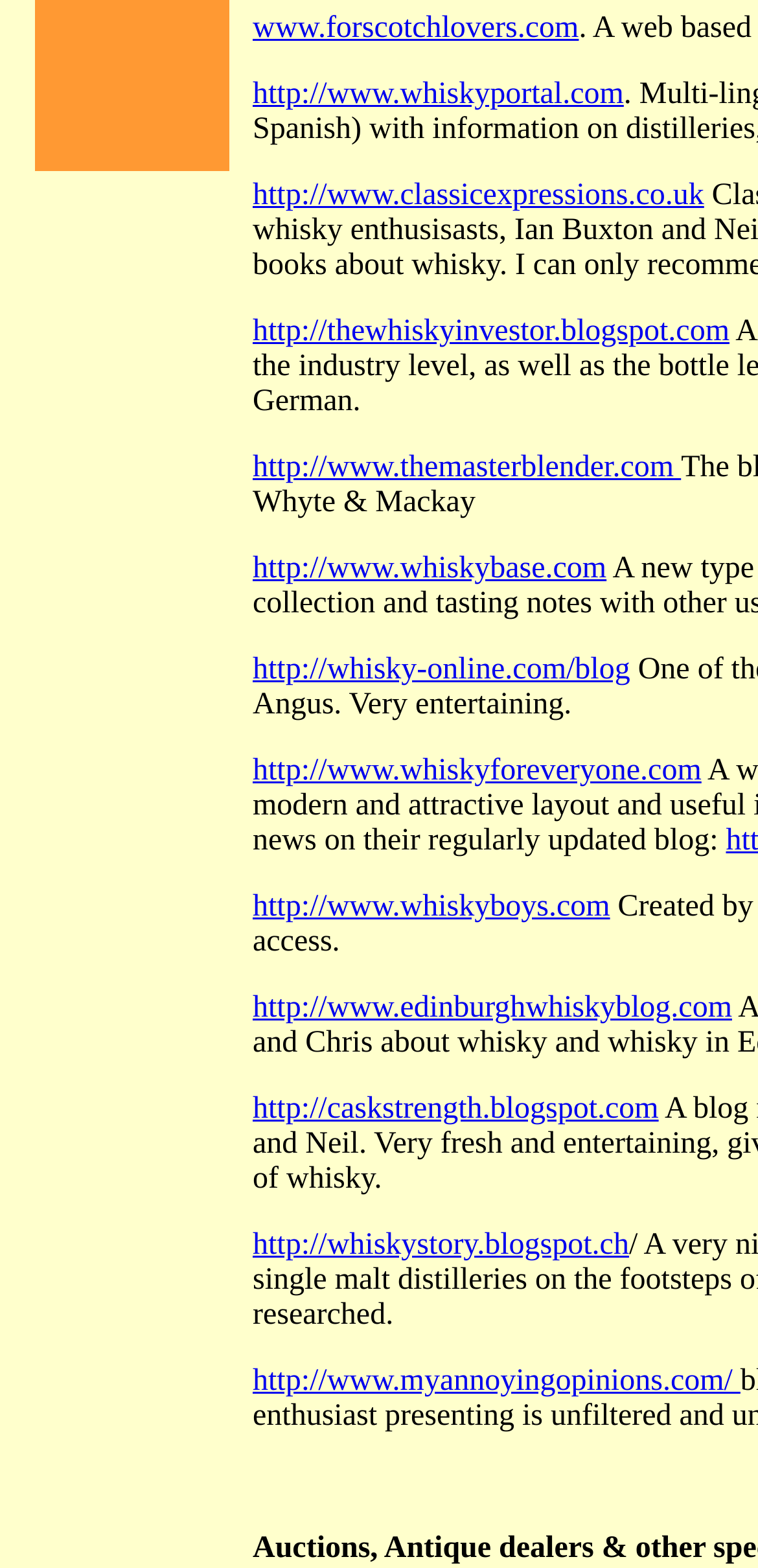Use one word or a short phrase to answer the question provided: 
What is the URL of the fifth link?

http://www.themasterblender.com